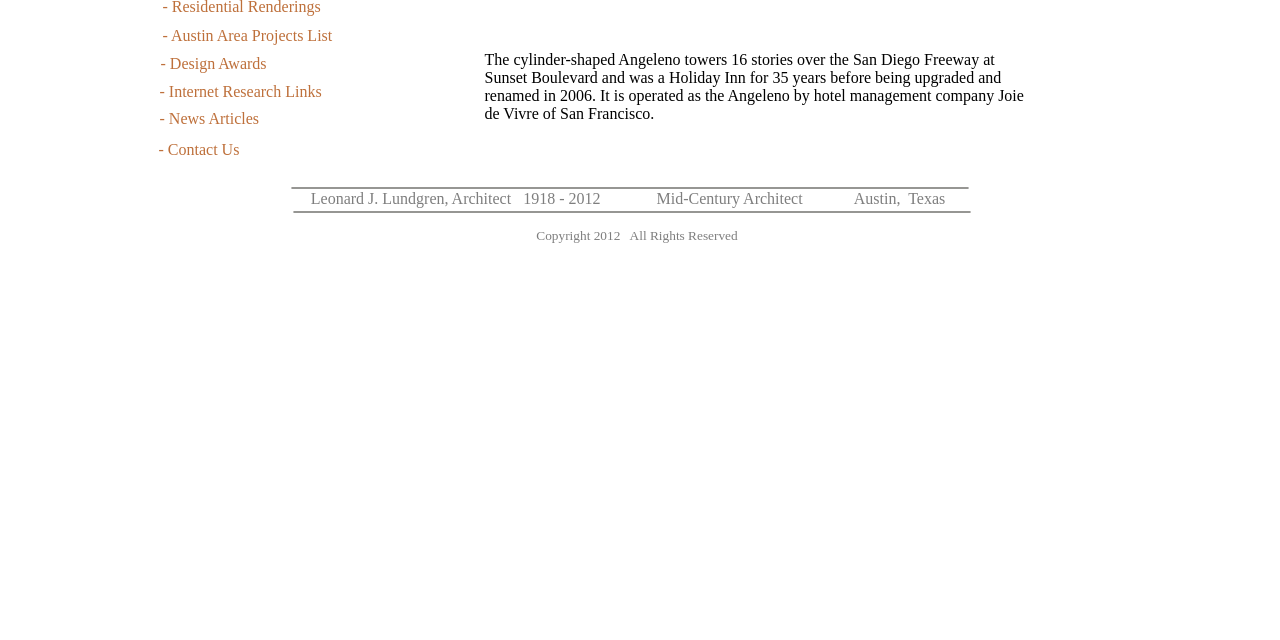Bounding box coordinates are given in the format (top-left x, top-left y, bottom-right x, bottom-right y). All values should be floating point numbers between 0 and 1. Provide the bounding box coordinate for the UI element described as: Internet Research Links

[0.129, 0.13, 0.251, 0.156]